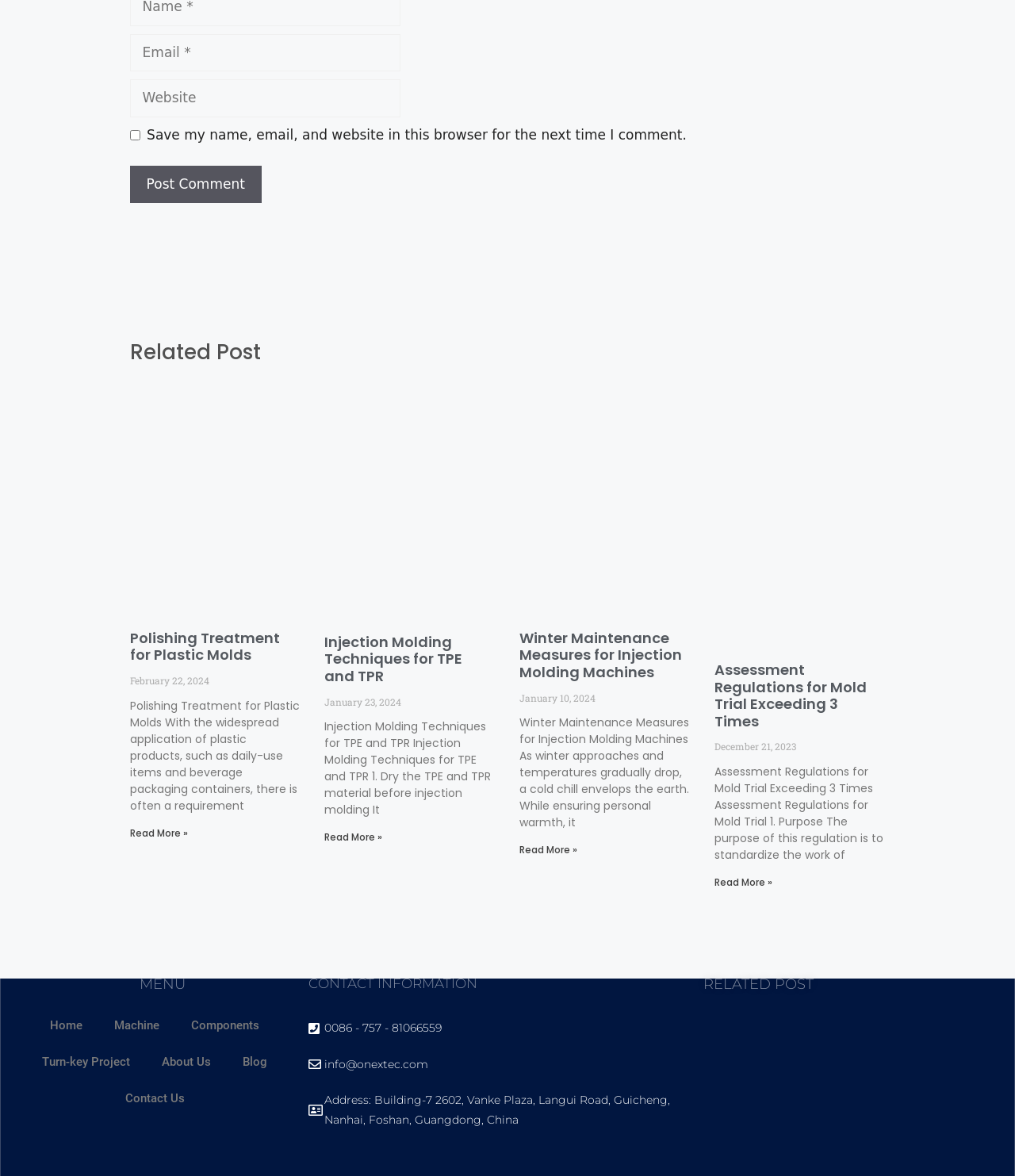Provide the bounding box coordinates of the section that needs to be clicked to accomplish the following instruction: "Contact us via phone."

[0.32, 0.868, 0.435, 0.88]